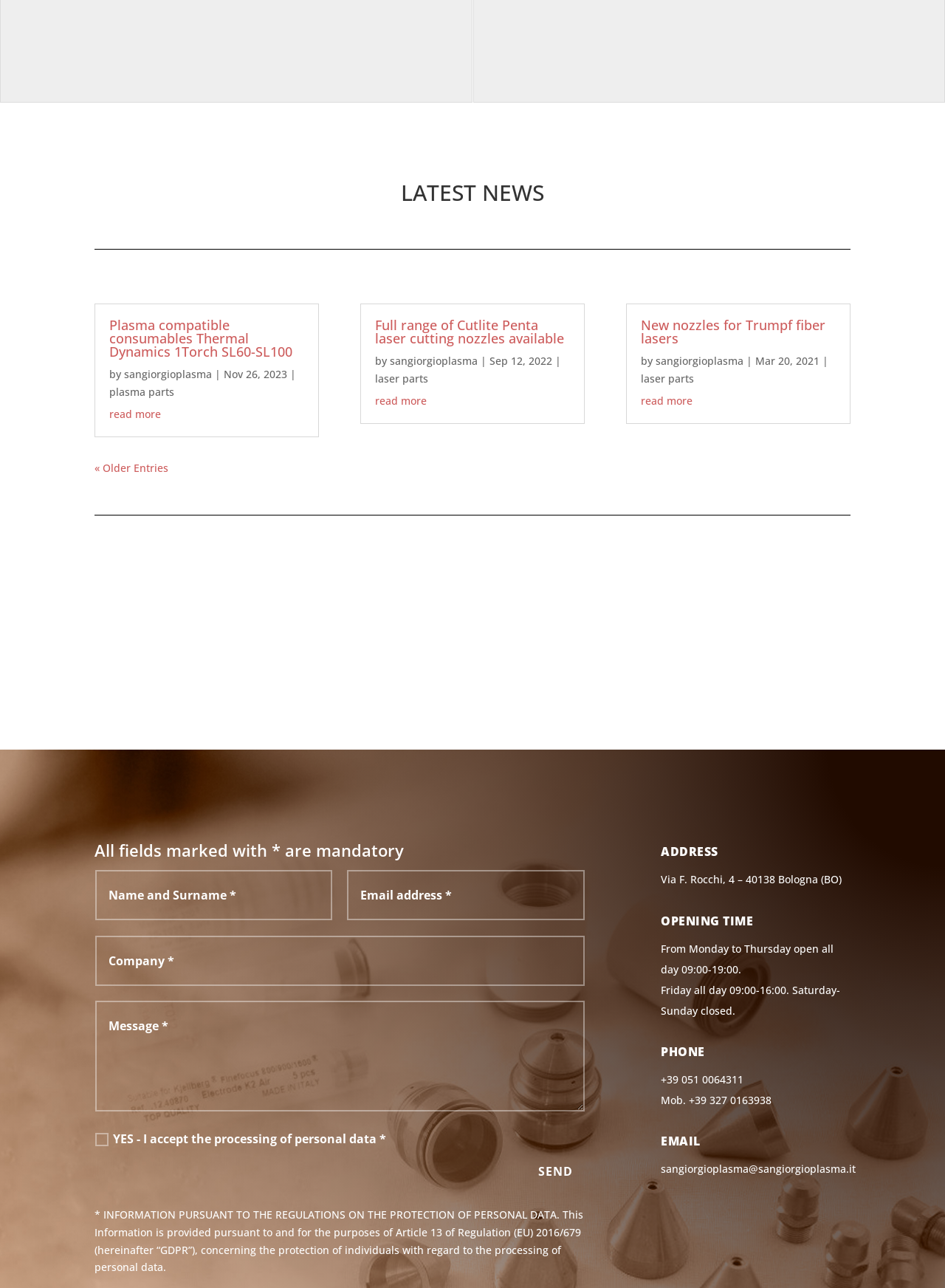Please pinpoint the bounding box coordinates for the region I should click to adhere to this instruction: "contact us through phone".

[0.699, 0.833, 0.787, 0.844]